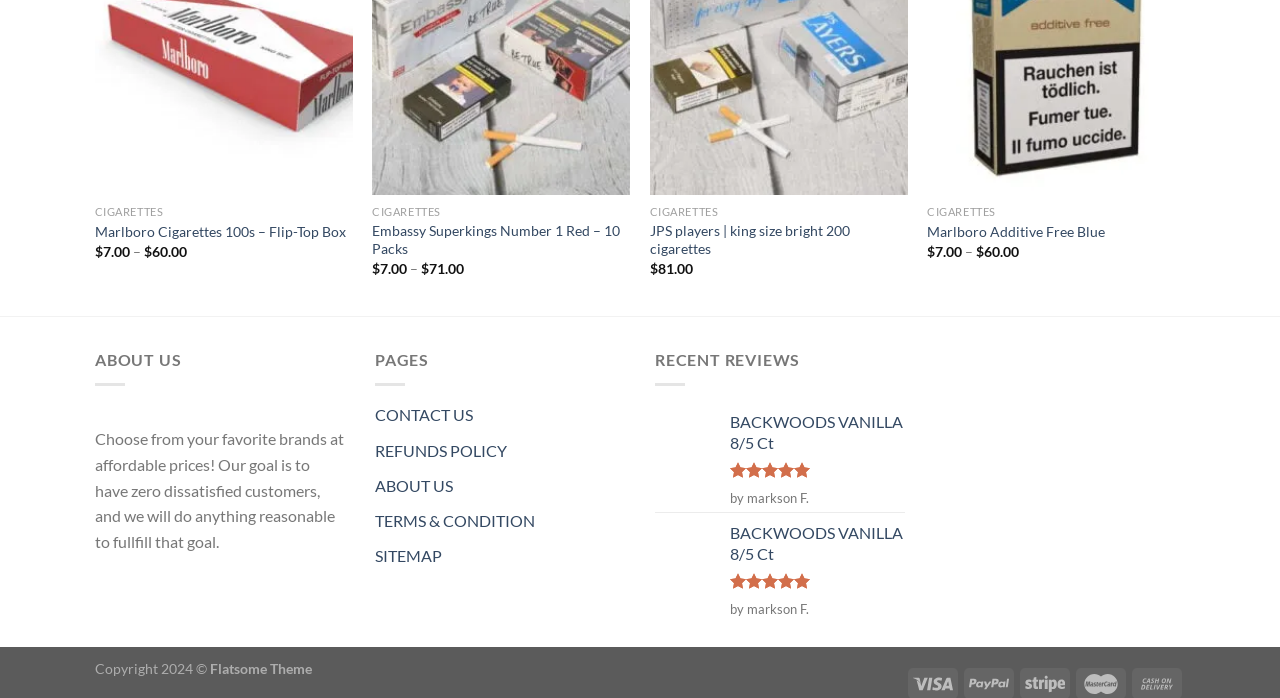What is the price of Marlboro Cigarettes 100s?
Using the image, answer in one word or phrase.

$7.00